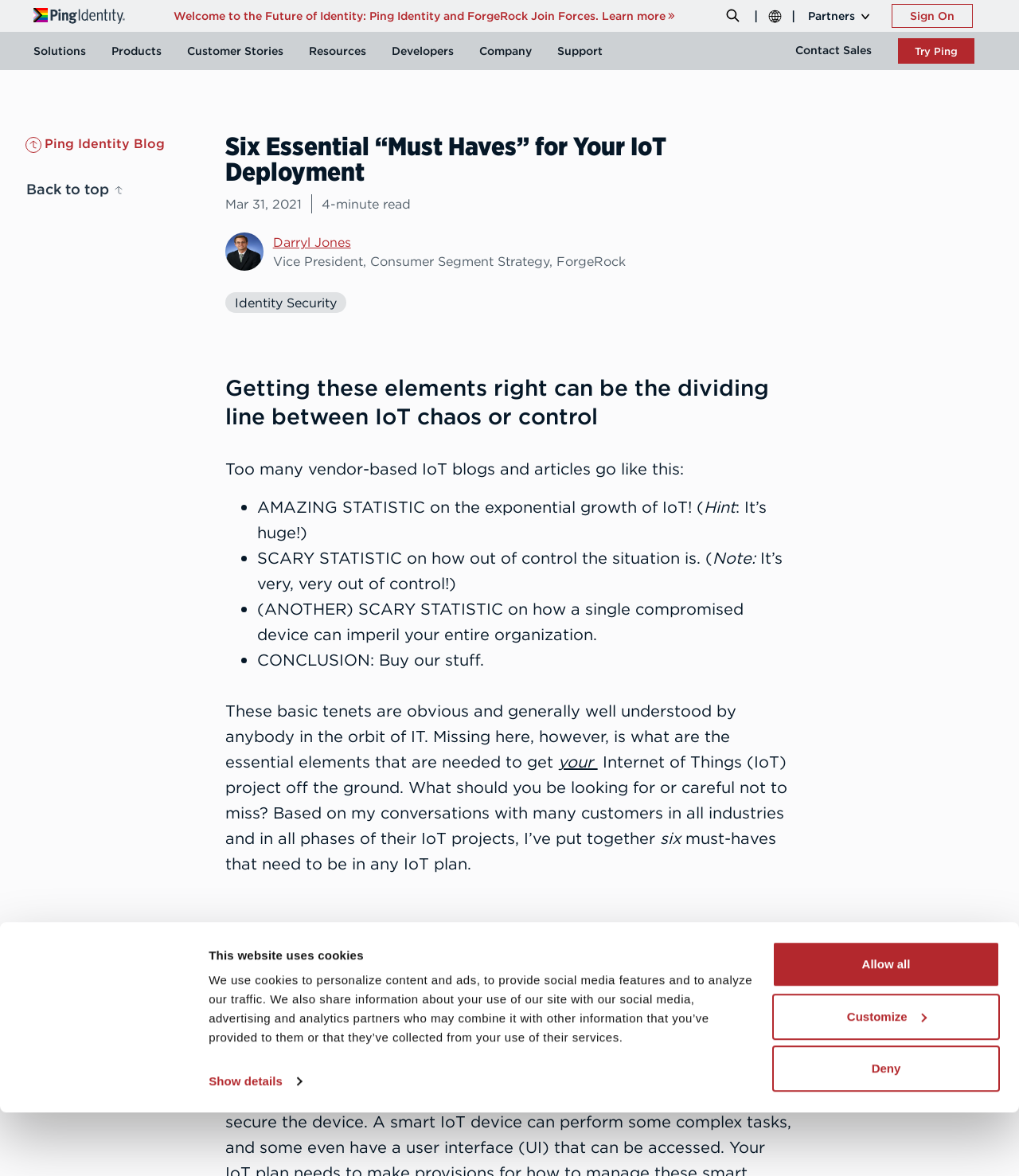Kindly provide the bounding box coordinates of the section you need to click on to fulfill the given instruction: "Search Ping Identity".

[0.707, 0.002, 0.74, 0.025]